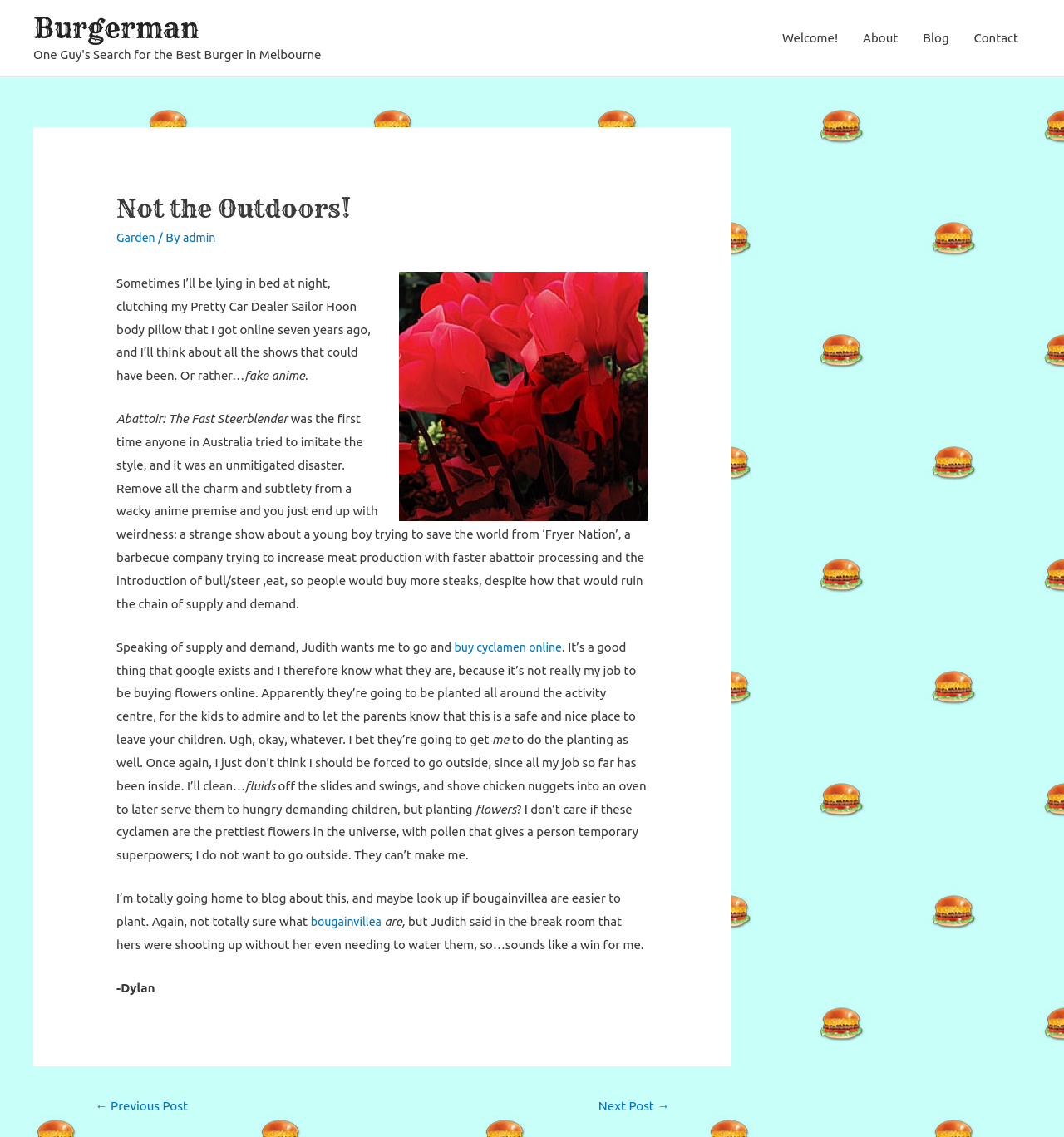Based on the element description HOME, identify the bounding box of the UI element in the given webpage screenshot. The coordinates should be in the format (top-left x, top-left y, bottom-right x, bottom-right y) and must be between 0 and 1.

None